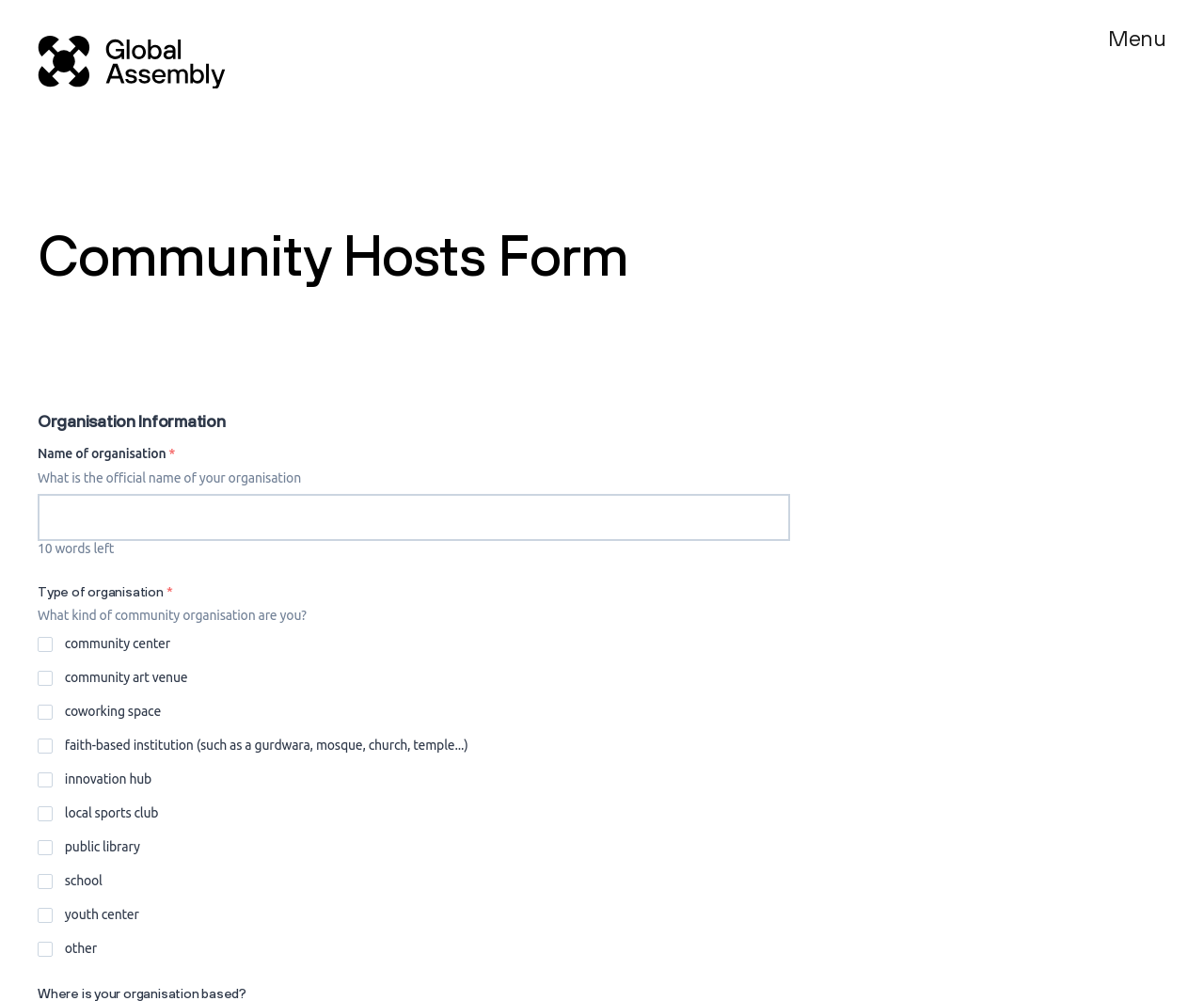What is the character limit for the 'Name of organisation' field?
Answer the question with just one word or phrase using the image.

10 words